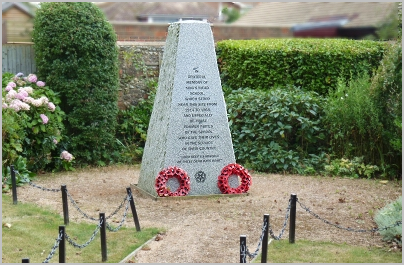What is the purpose of the King's Mead School Memorial?
Answer the question with as much detail as you can, using the image as a reference.

The caption states that the memorial serves as a poignant reminder of the school's history and the legacy of its students, particularly those lost during wartime, which suggests that its purpose is to honor and remember the former pupils who sacrificed their lives in service to their country.